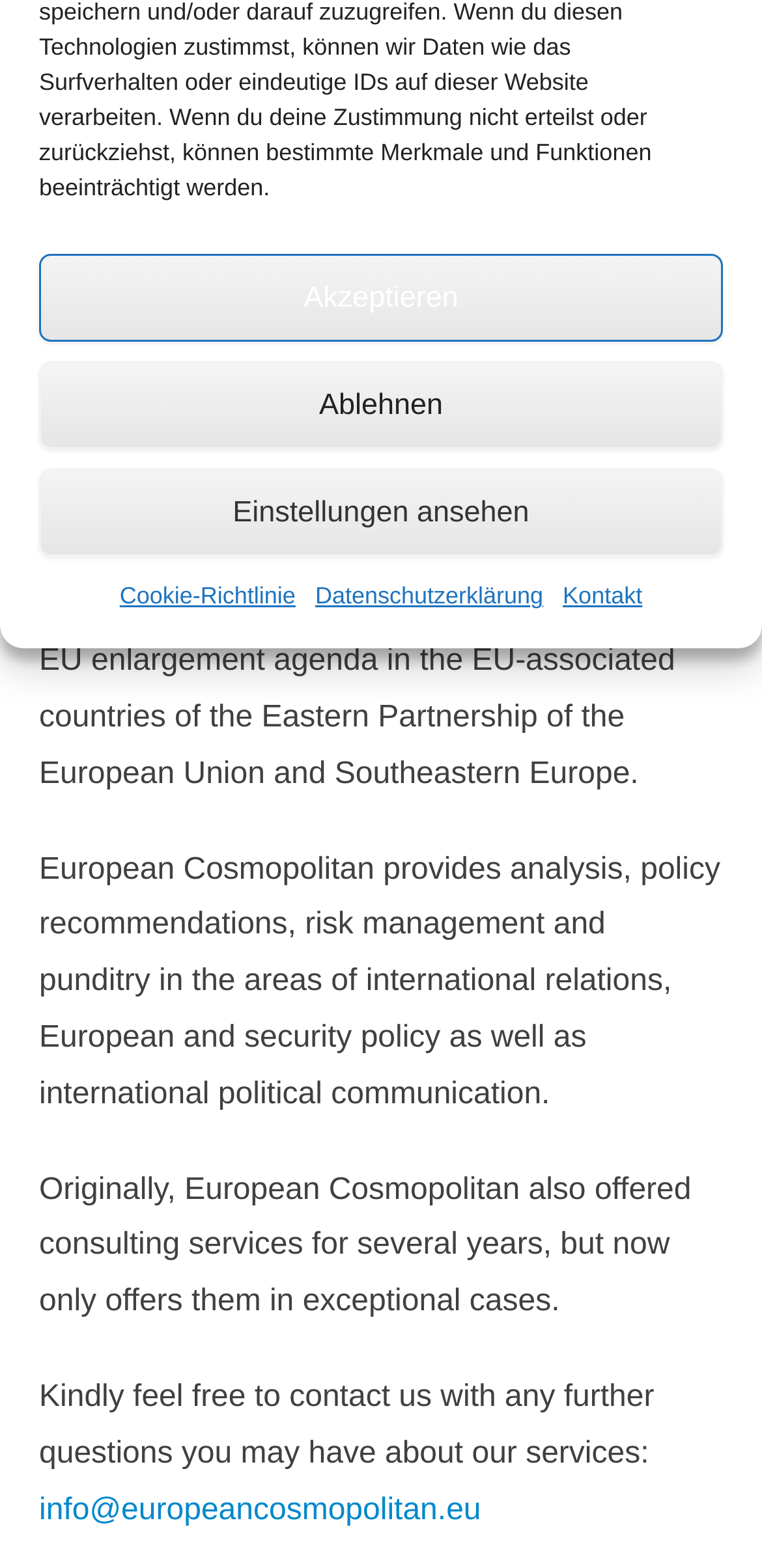Using the element description: "Einstellungen ansehen", determine the bounding box coordinates for the specified UI element. The coordinates should be four float numbers between 0 and 1, [left, top, right, bottom].

[0.051, 0.299, 0.949, 0.355]